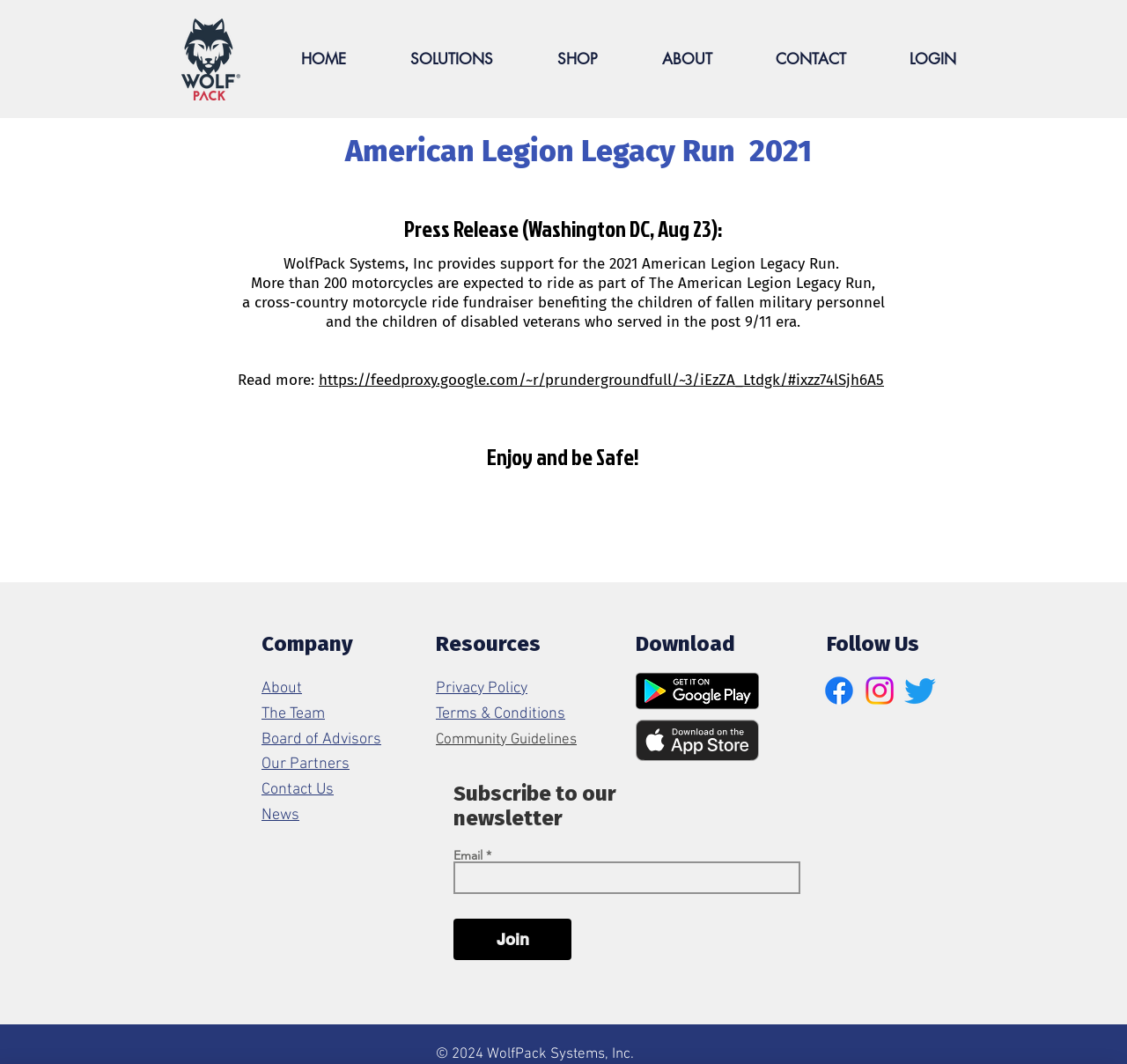What is the company name that provides support for the 2021 American Legion Legacy Run?
Carefully analyze the image and provide a detailed answer to the question.

According to the webpage content, specifically the press release, WolfPack Systems, Inc provides support for the 2021 American Legion Legacy Run.